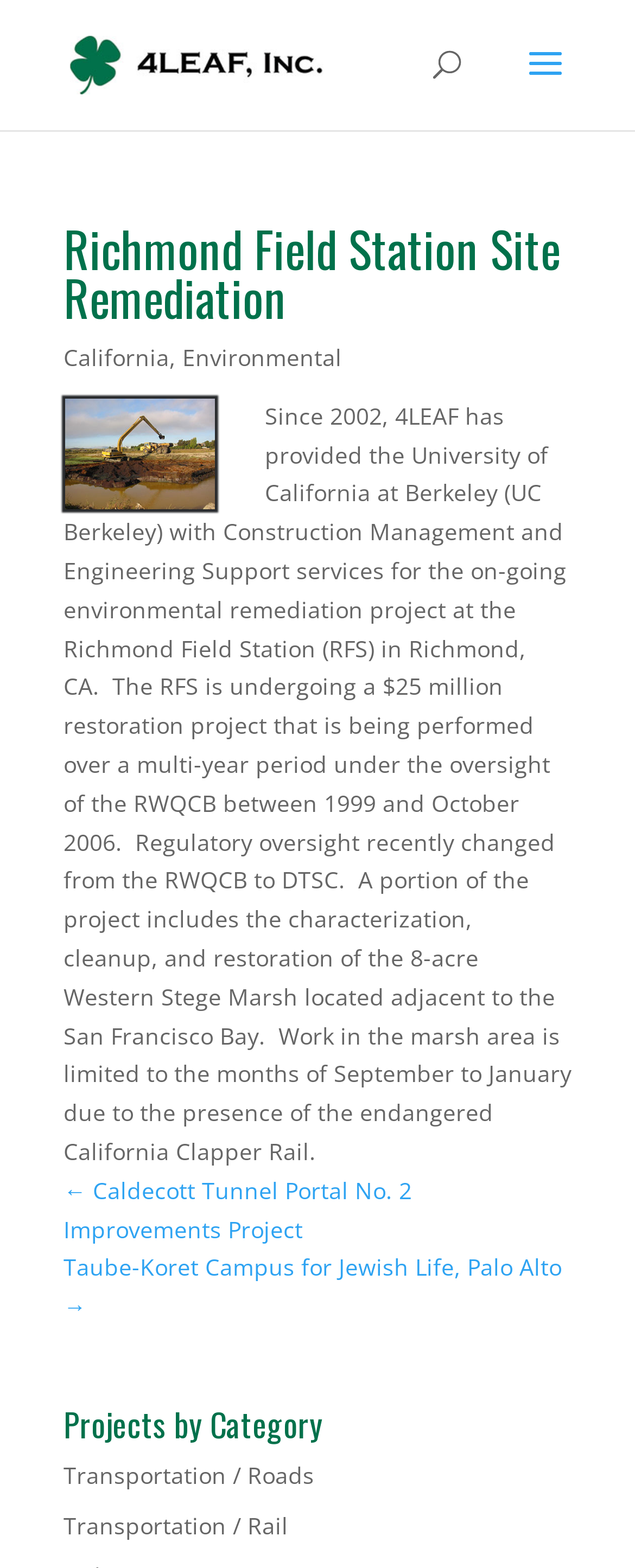From the webpage screenshot, identify the region described by alt="4Leafinc". Provide the bounding box coordinates as (top-left x, top-left y, bottom-right x, bottom-right y), with each value being a floating point number between 0 and 1.

[0.11, 0.03, 0.51, 0.05]